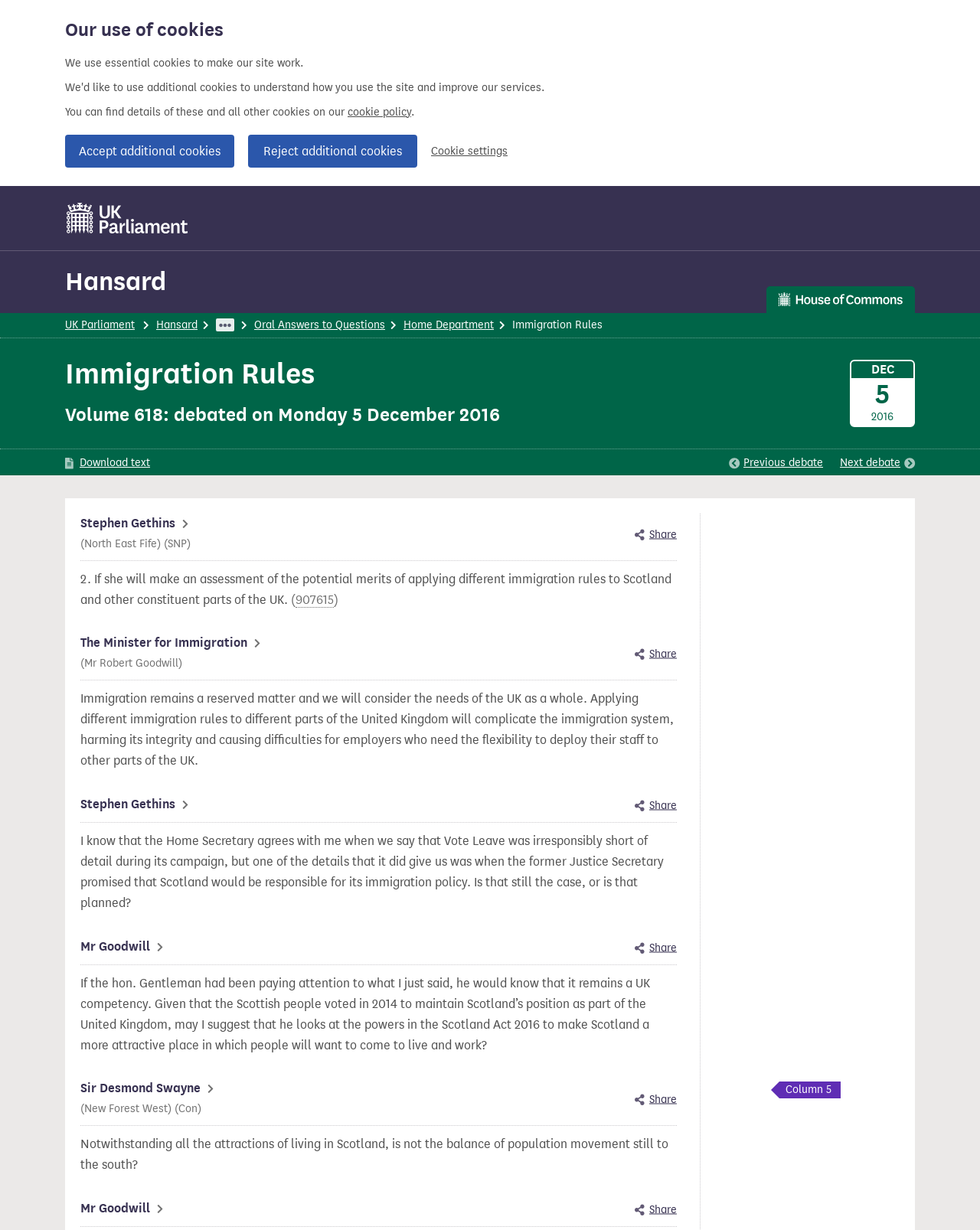What is the name of the MP who asked the first question?
Can you give a detailed and elaborate answer to the question?

The name of the MP who asked the first question can be determined by looking at the text 'Stephen Gethins (North East Fife) (SNP)' which appears in the webpage.